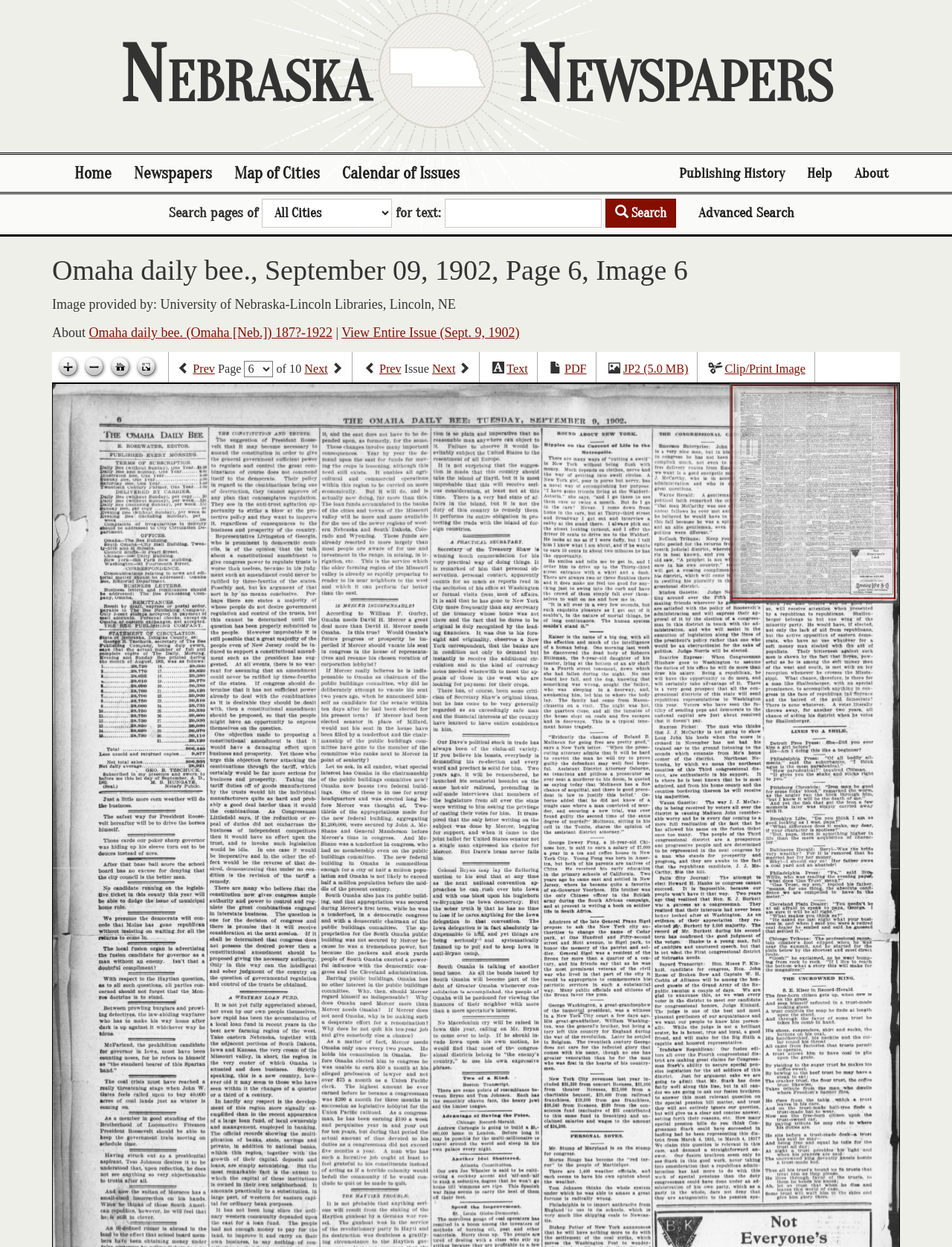Provide a thorough summary of the webpage.

This webpage is dedicated to Nebraska Newspapers, providing resources related to the state's papers, including full-text search and historical essays. At the top, there is a heading "Nebraska Newspapers" followed by a navigation menu with links to "Home", "Newspapers", "Map of Cities", "Calendar of Issues", "Publishing History", "Help", and "About".

Below the navigation menu, there is a search bar with a combobox and a searchbox, allowing users to search for specific text within the newspapers. The search bar is accompanied by a "Search" button and a link to "Advanced Search".

The main content of the page is focused on a specific newspaper issue, "Omaha daily bee., September 09, 1902, Page 6, Image 6". There is a heading with the title of the newspaper issue, followed by a static text "Image provided by: University of Nebraska-Lincoln Libraries, Lincoln, NE". Below this, there are links to "Omaha daily bee. (Omaha [Neb.]) 187?-1922" and "View Entire Issue (Sept. 9, 1902)".

On the top-right corner of the page, there are four icons for zooming in, zooming out, going home, and toggling full page. Below these icons, there are navigation links to "Previous page", "Next page", "Previous issue", and "Next issue", as well as a dropdown menu to select a specific page.

The page also provides links to view the issue in different formats, including "Text", "PDF", "JP2 (5.0 MB)", and "Clip/Print Image". Finally, there is a canvas element that takes up most of the page, likely displaying the newspaper issue image.